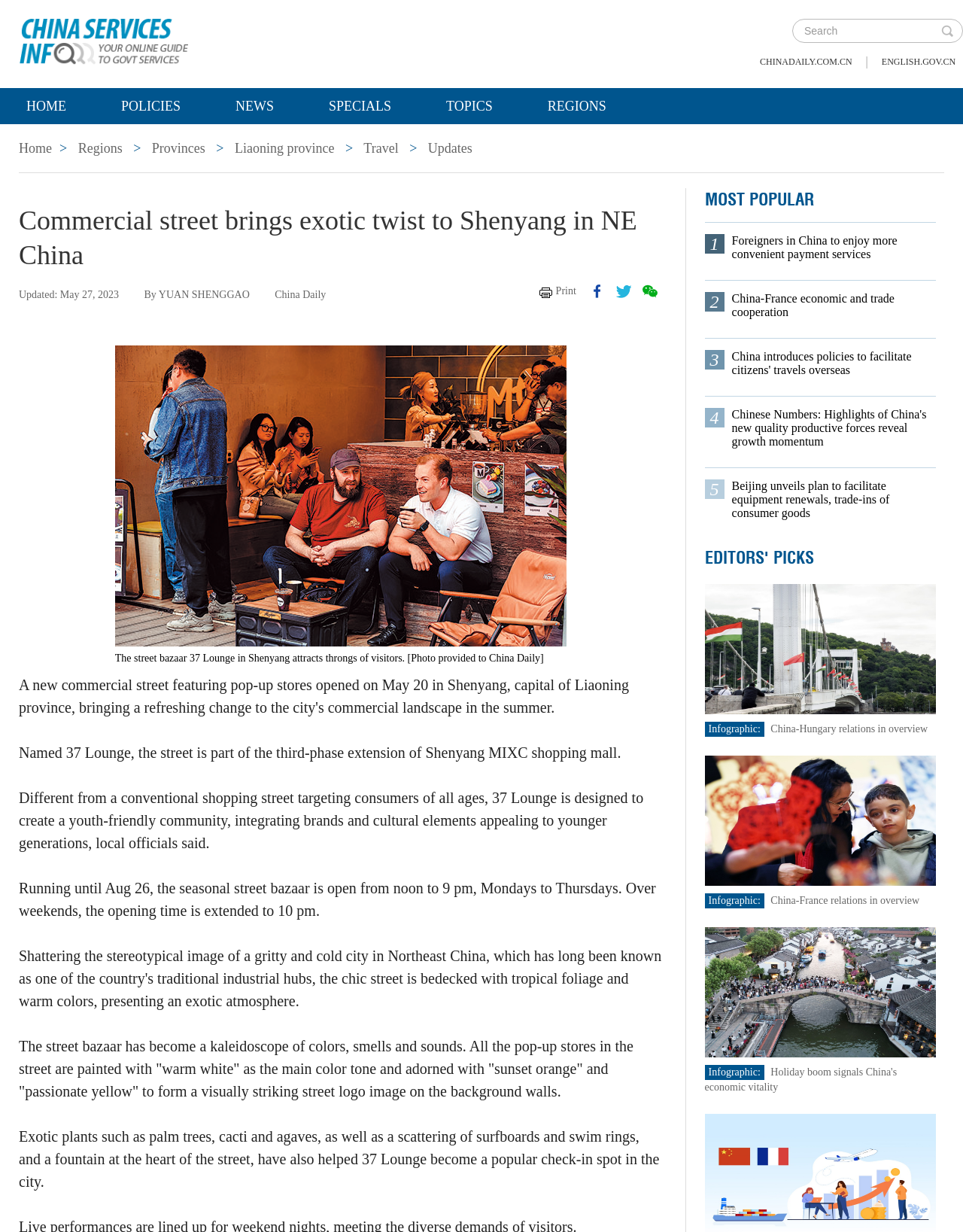Determine the bounding box coordinates of the element's region needed to click to follow the instruction: "Read news about Liaoning province". Provide these coordinates as four float numbers between 0 and 1, formatted as [left, top, right, bottom].

[0.244, 0.114, 0.347, 0.126]